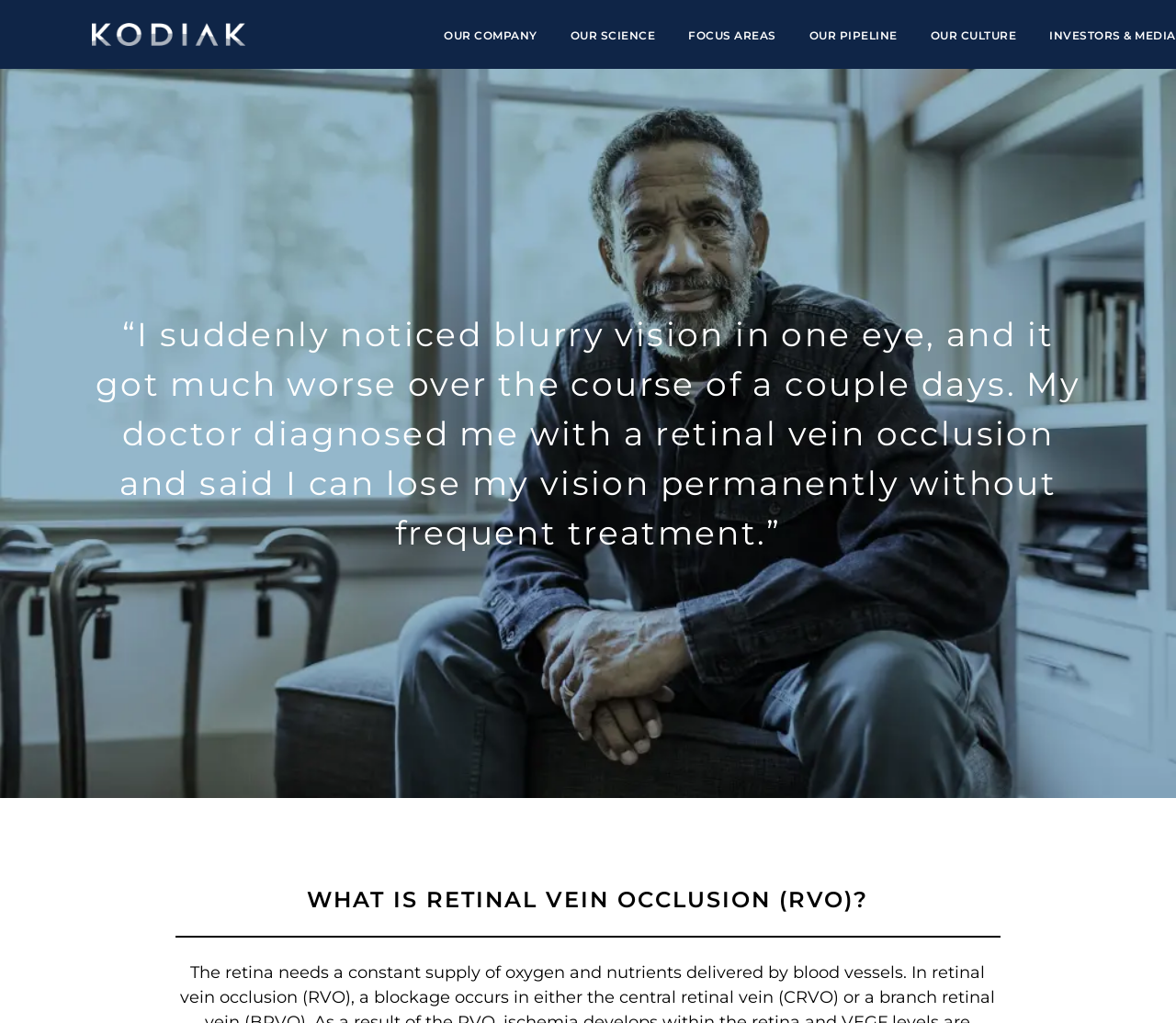How many images are there on the webpage?
Please answer the question with a single word or phrase, referencing the image.

1